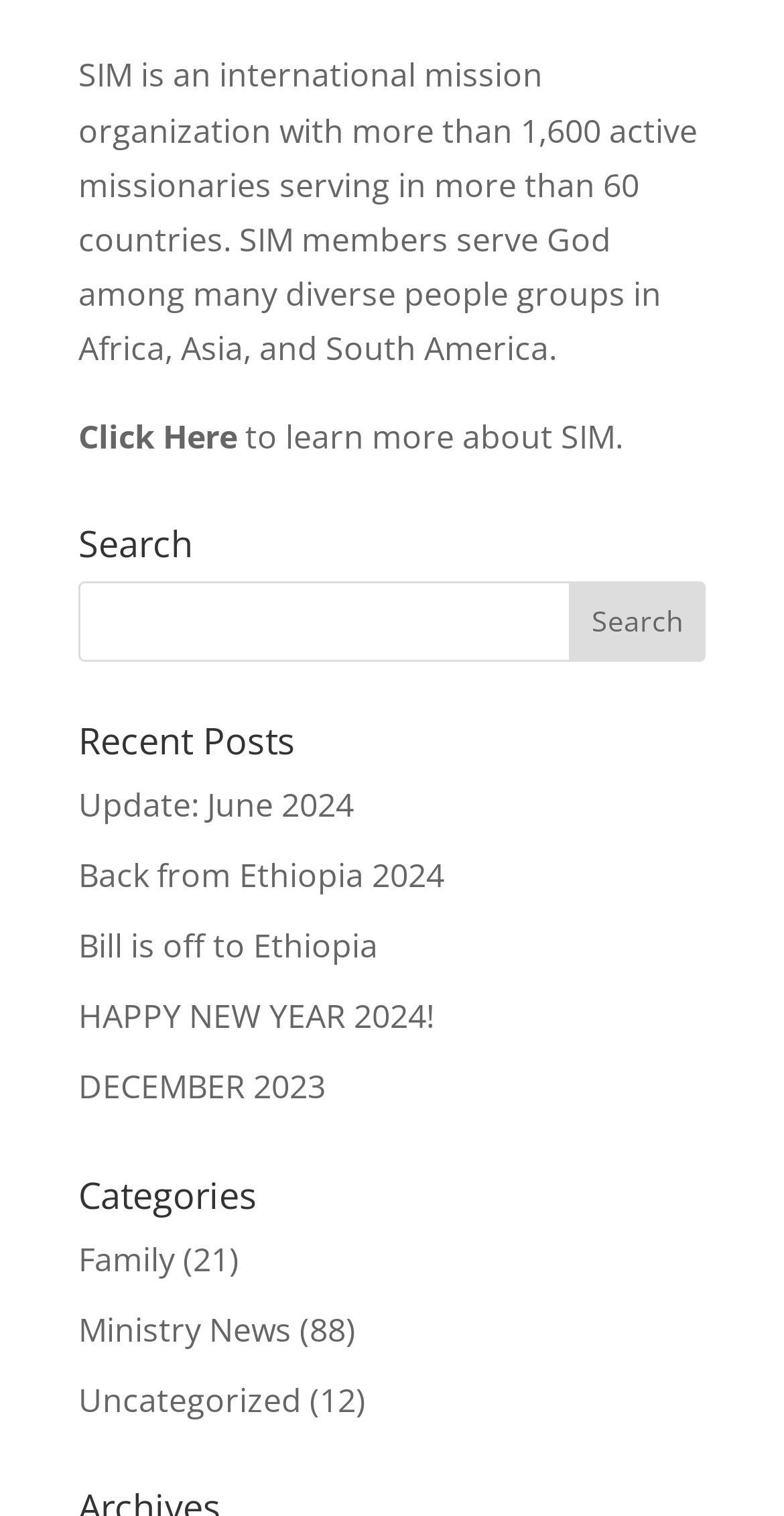Please pinpoint the bounding box coordinates for the region I should click to adhere to this instruction: "check 'Ministry News' category".

[0.1, 0.862, 0.372, 0.891]